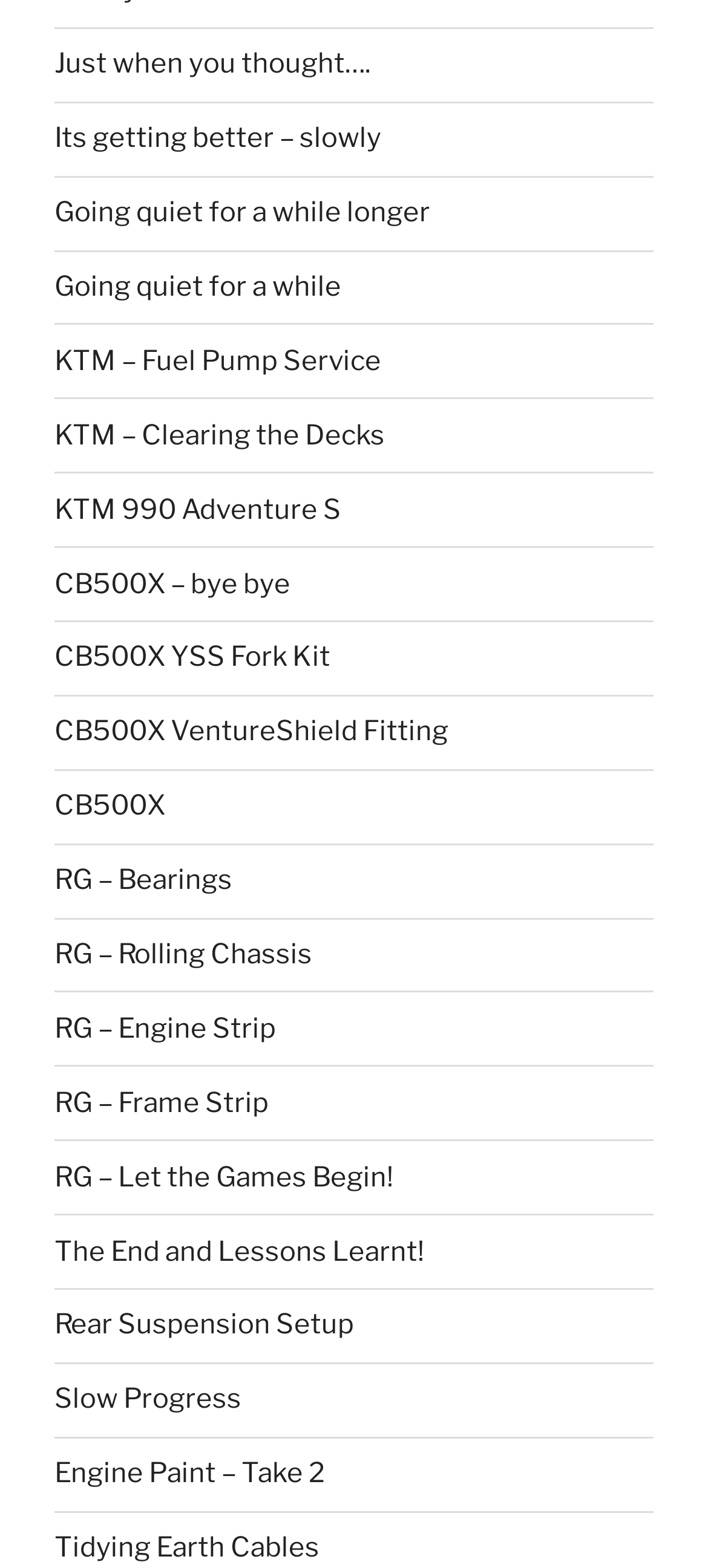Provide a single word or phrase answer to the question: 
What is the first link on the webpage?

Just when you thought…